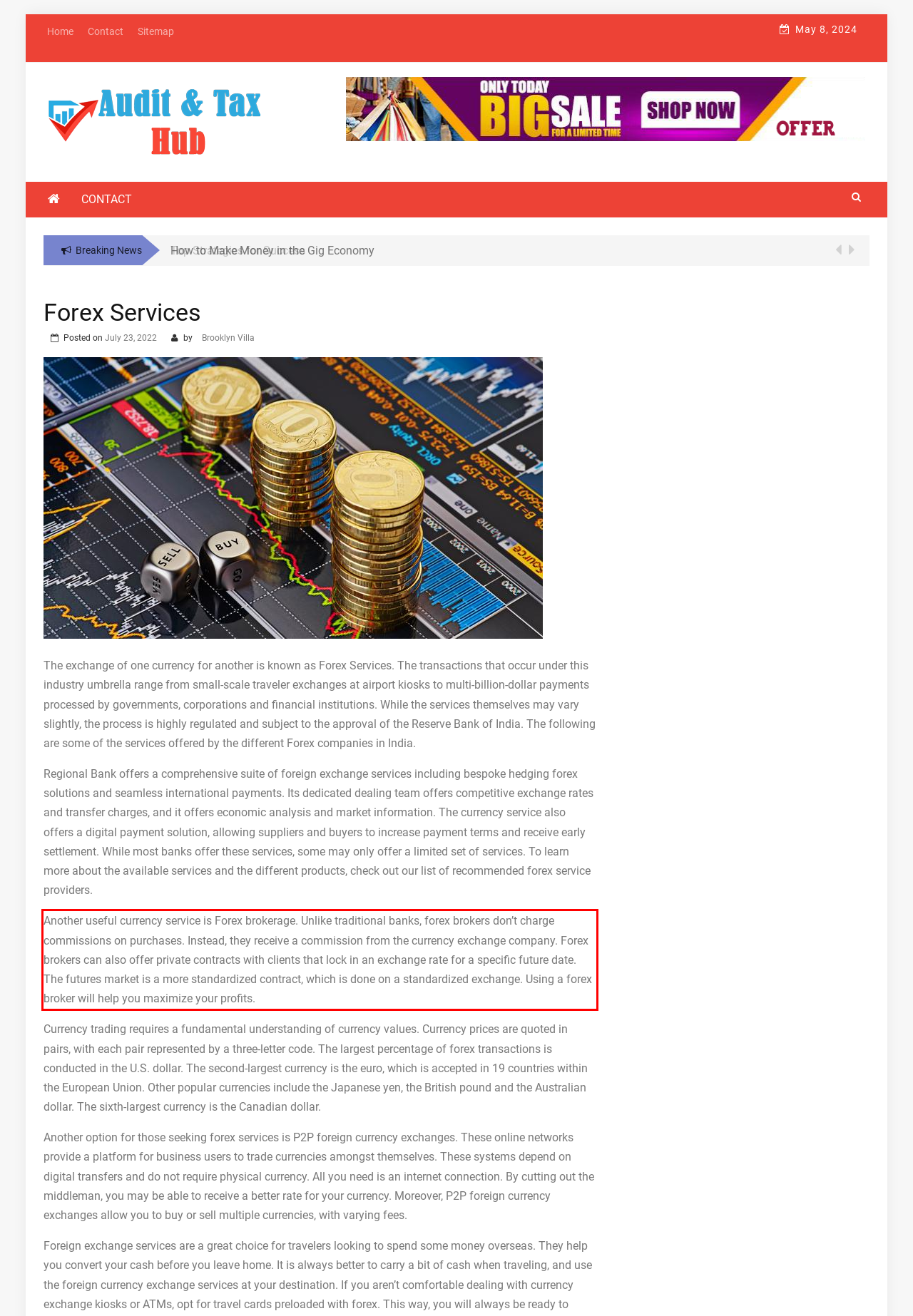Given the screenshot of the webpage, identify the red bounding box, and recognize the text content inside that red bounding box.

Another useful currency service is Forex brokerage. Unlike traditional banks, forex brokers don’t charge commissions on purchases. Instead, they receive a commission from the currency exchange company. Forex brokers can also offer private contracts with clients that lock in an exchange rate for a specific future date. The futures market is a more standardized contract, which is done on a standardized exchange. Using a forex broker will help you maximize your profits.